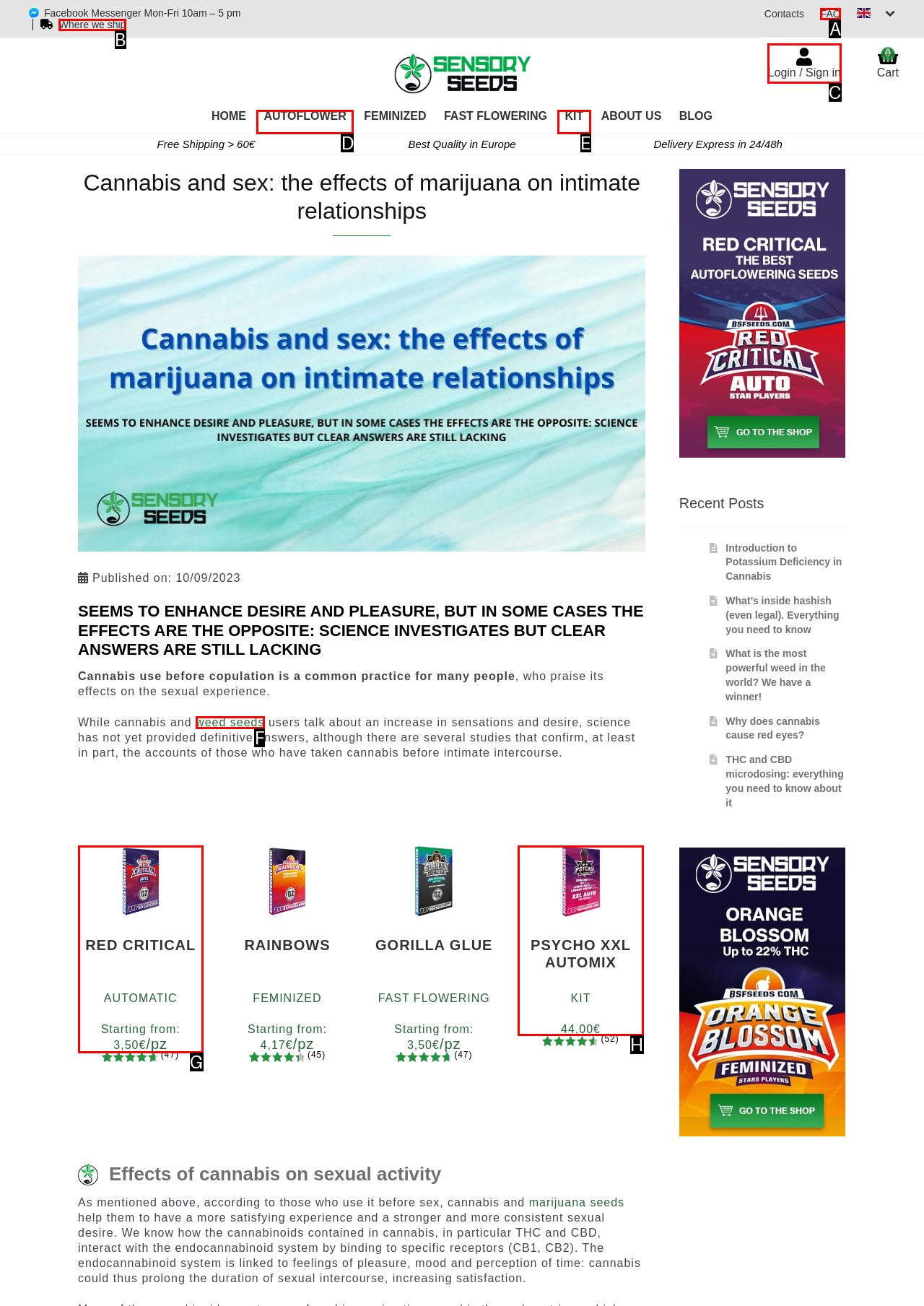Select the letter that corresponds to this element description: Autoflower
Answer with the letter of the correct option directly.

D